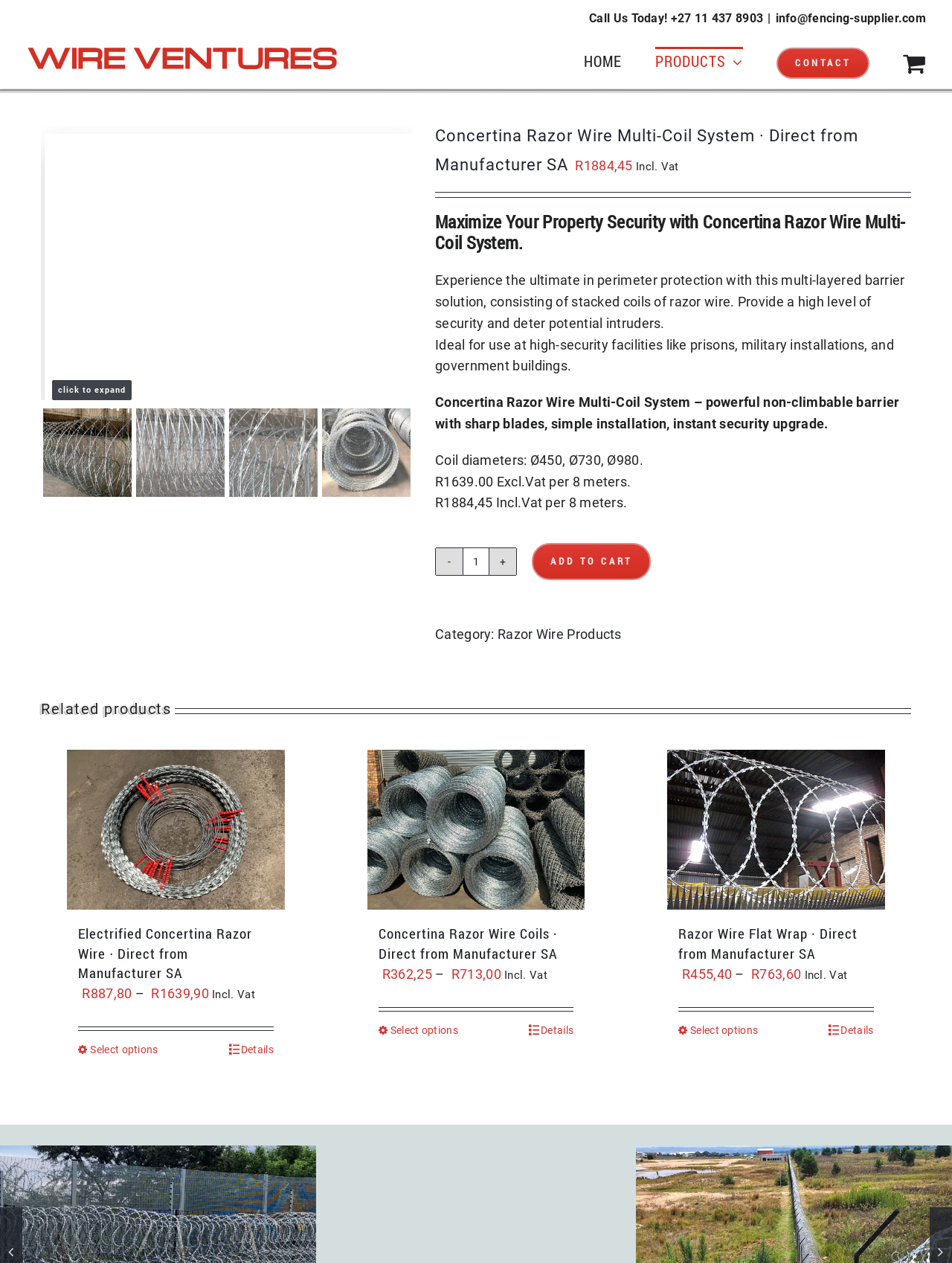Please locate the bounding box coordinates of the element that needs to be clicked to achieve the following instruction: "Call the phone number". The coordinates should be four float numbers between 0 and 1, i.e., [left, top, right, bottom].

[0.619, 0.009, 0.802, 0.02]